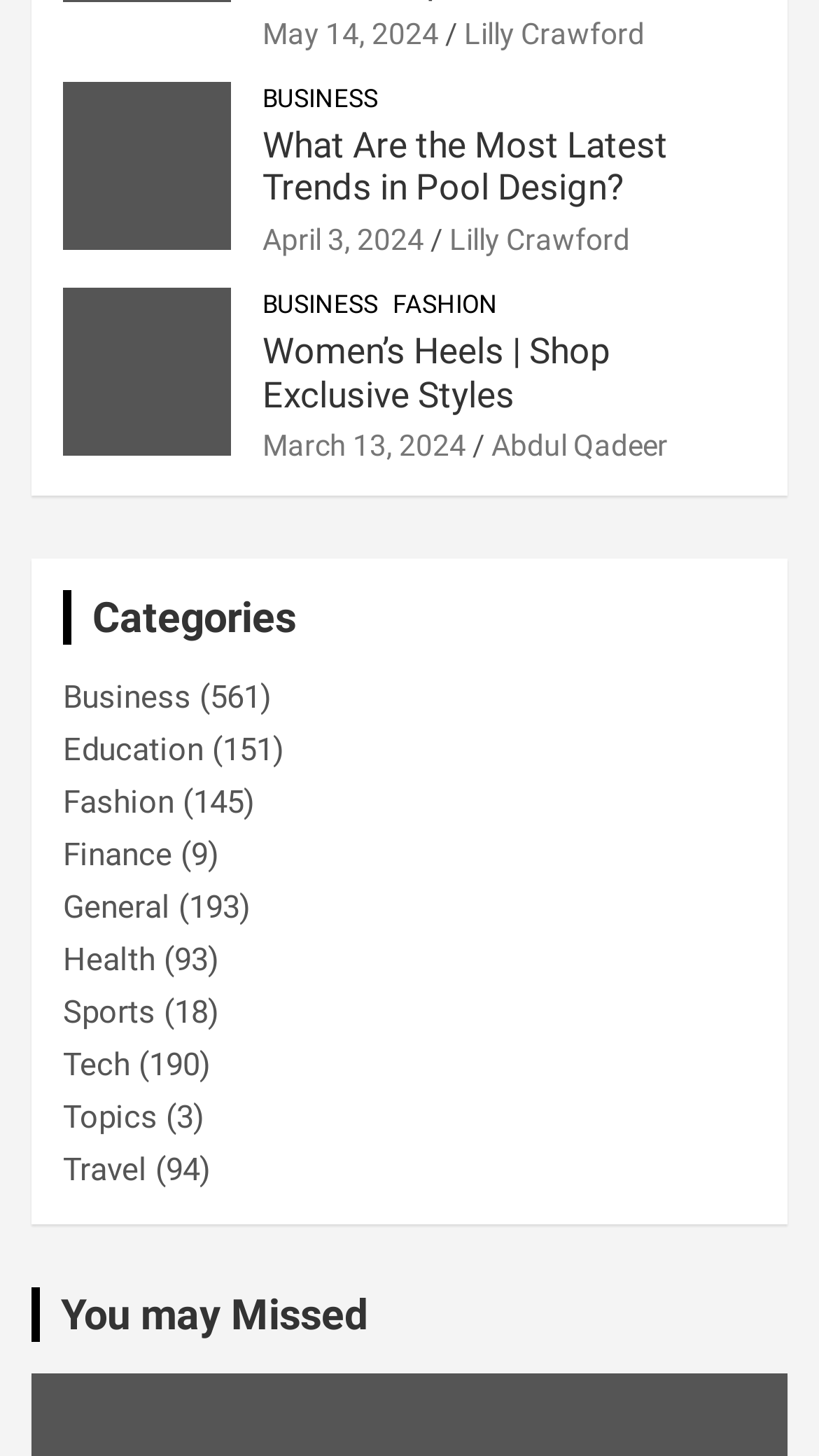Please provide a detailed answer to the question below by examining the image:
What type of article is 'Women’s Heels | Shop Exclusive Styles'?

I determined this by looking at the article title and the category it is listed under. The article 'Women’s Heels | Shop Exclusive Styles' is listed under the category 'FASHION', indicating it is a fashion-related article.